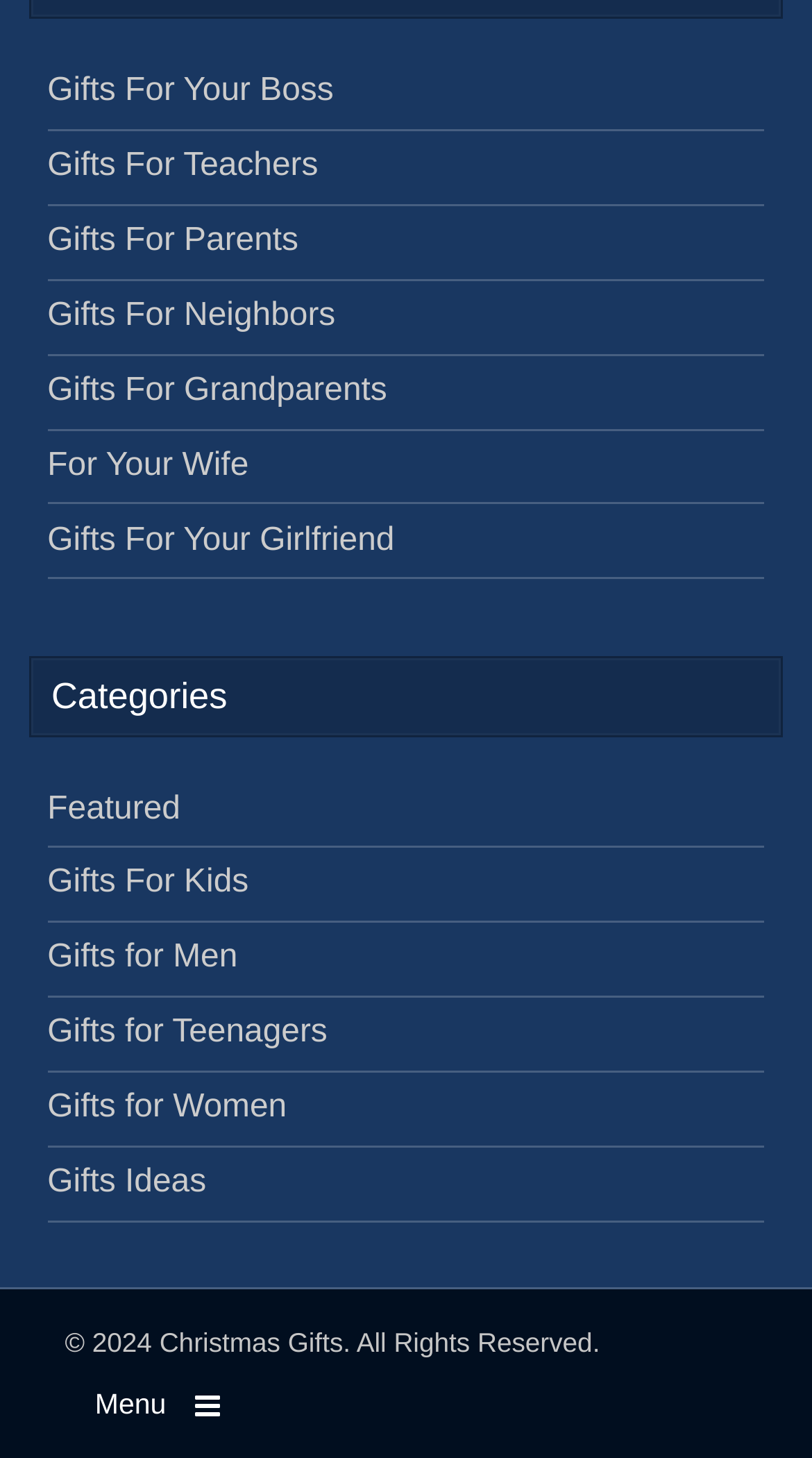Respond to the question below with a concise word or phrase:
What is the purpose of the webpage?

Gift ideas